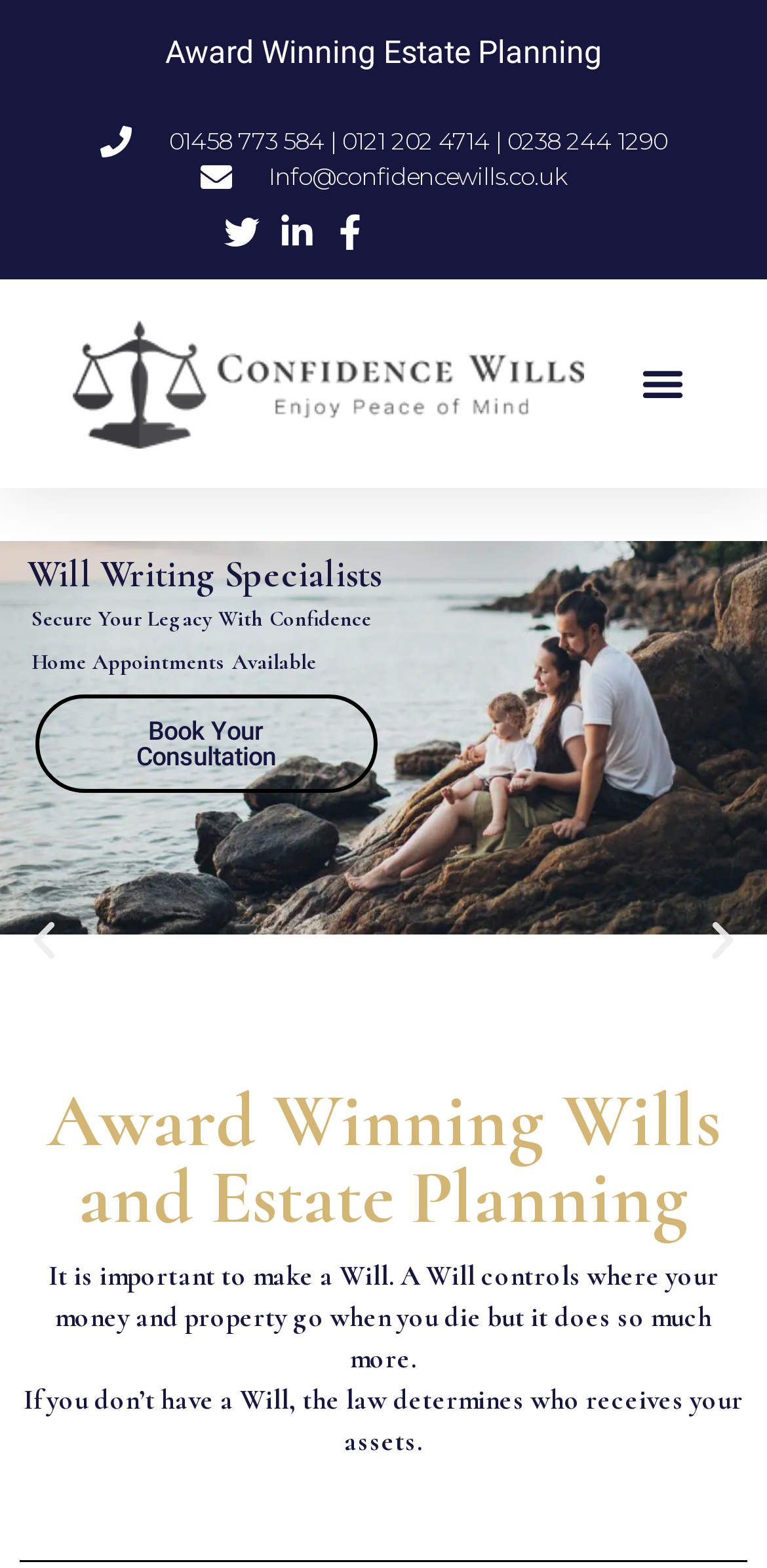Please identify the primary heading on the webpage and return its text.

Will Writing Specialists